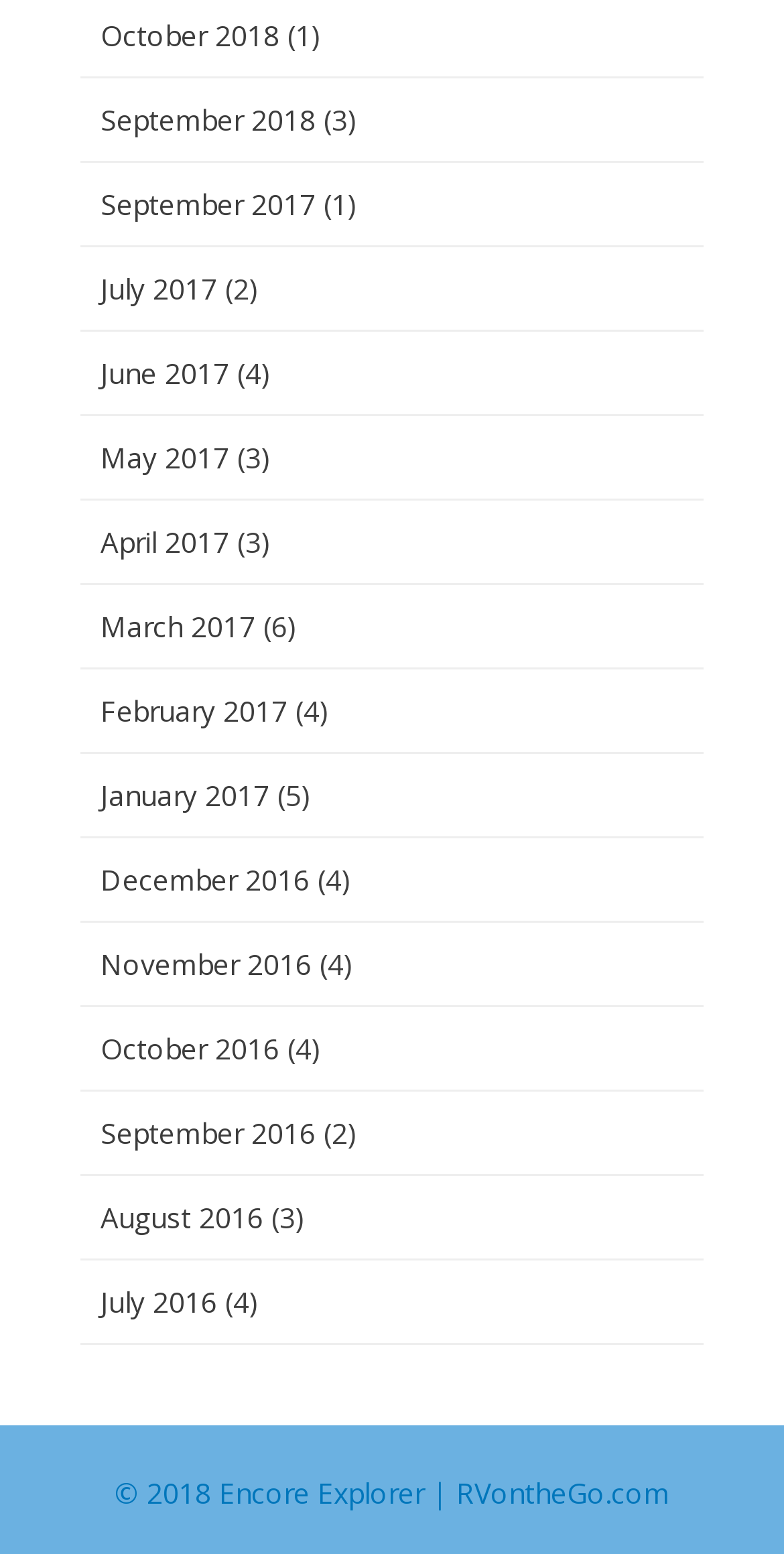Please pinpoint the bounding box coordinates for the region I should click to adhere to this instruction: "View copyright information".

[0.146, 0.948, 0.854, 0.974]